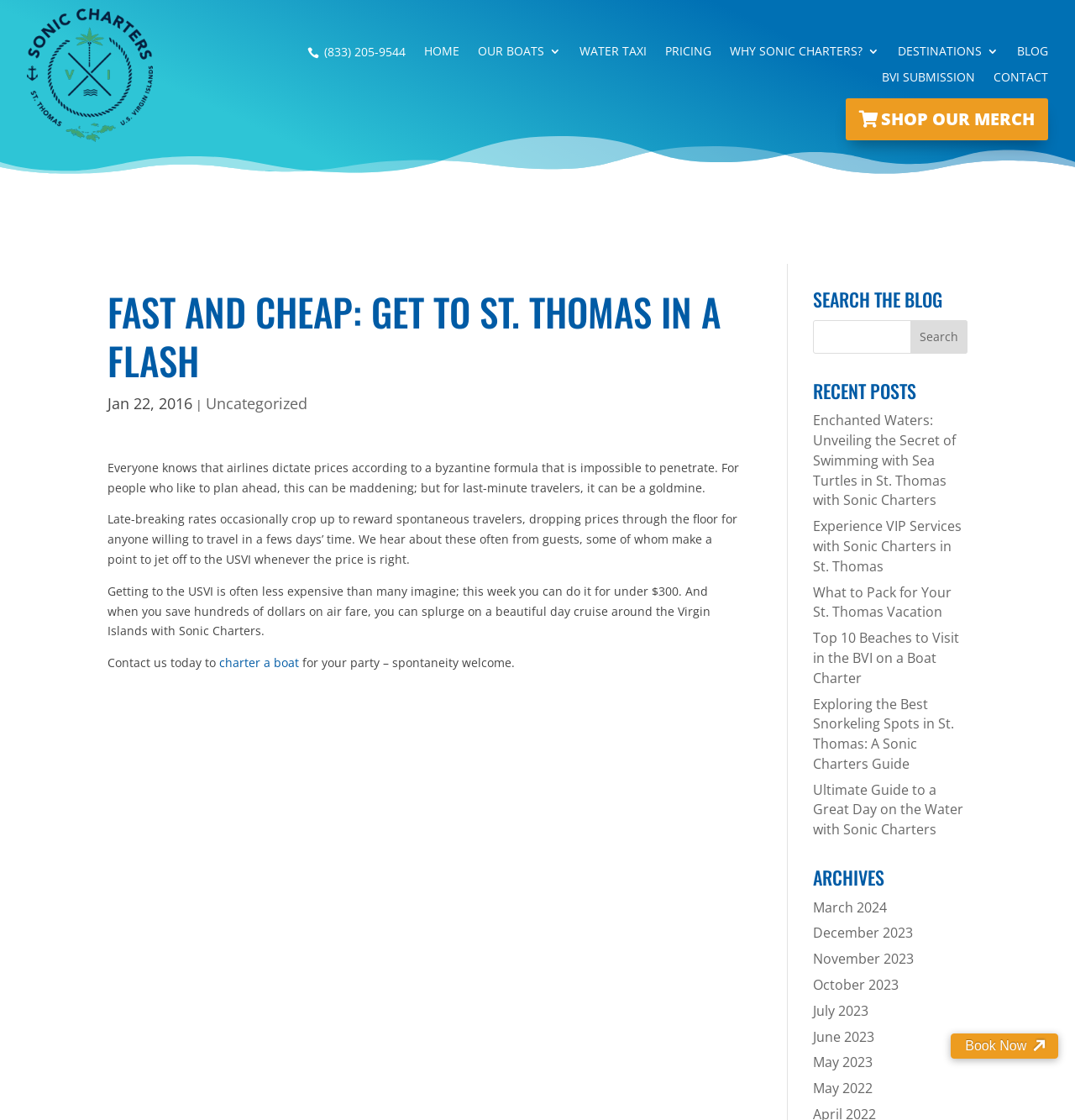Locate the bounding box coordinates of the UI element described by: "Destinations". The bounding box coordinates should consist of four float numbers between 0 and 1, i.e., [left, top, right, bottom].

[0.835, 0.041, 0.929, 0.058]